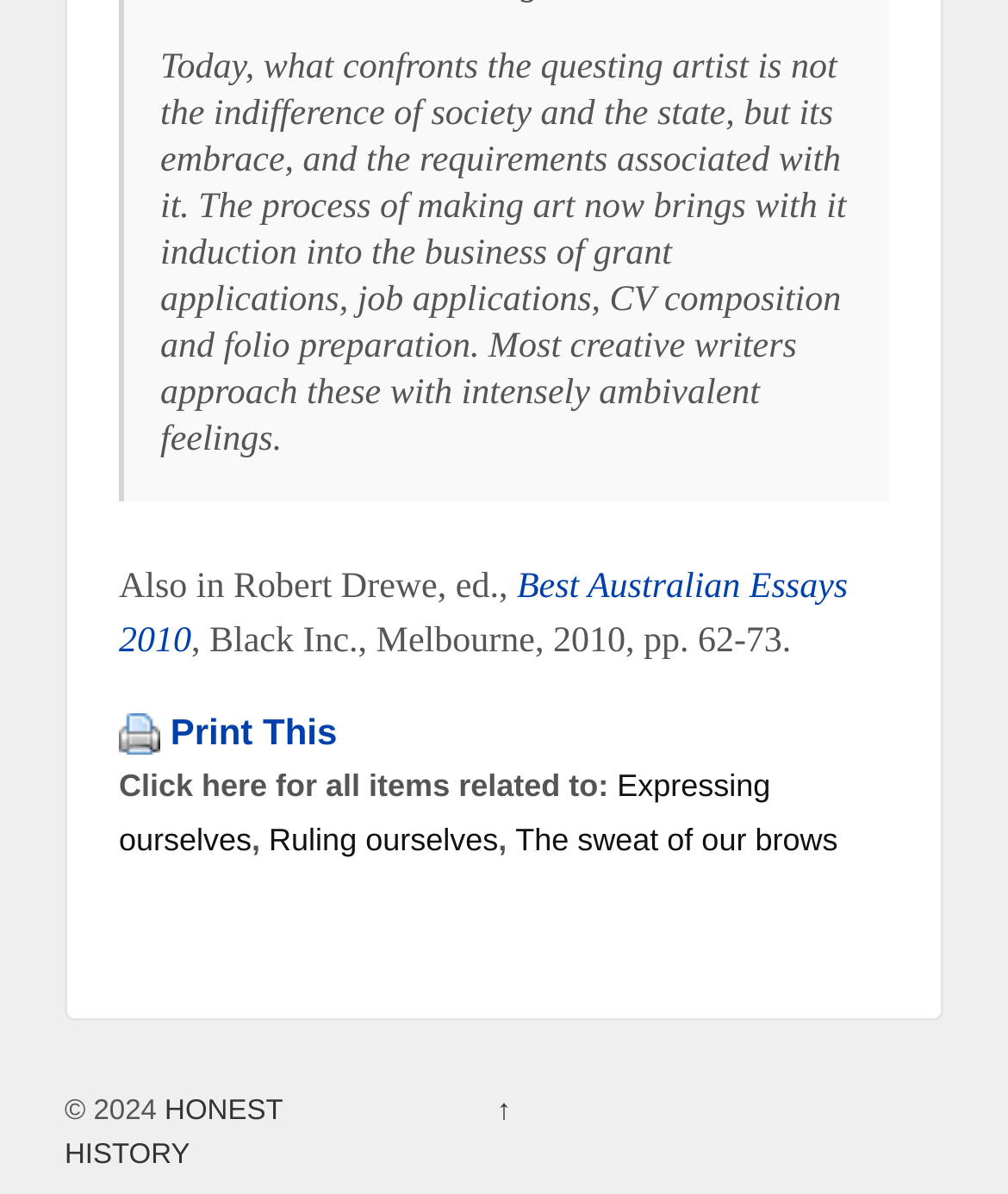Please determine the bounding box coordinates for the element with the description: "The sweat of our brows".

[0.511, 0.688, 0.831, 0.718]